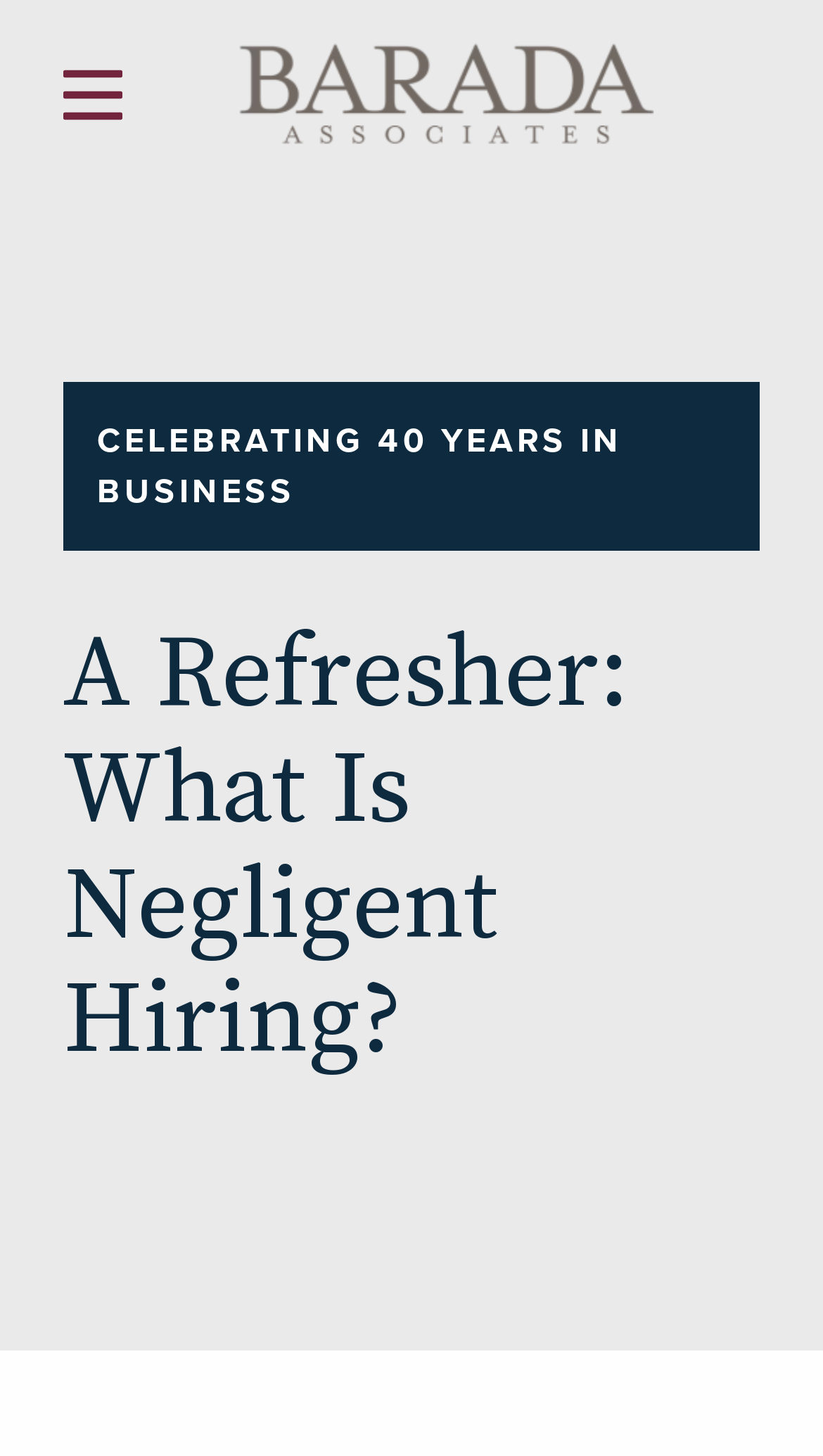Analyze the image and answer the question with as much detail as possible: 
What is the anniversary being celebrated?

The StaticText element with the text 'CELEBRATING 40 YEARS IN BUSINESS' indicates that the company is celebrating its 40th anniversary. This suggests that the company has been in business for 40 years.